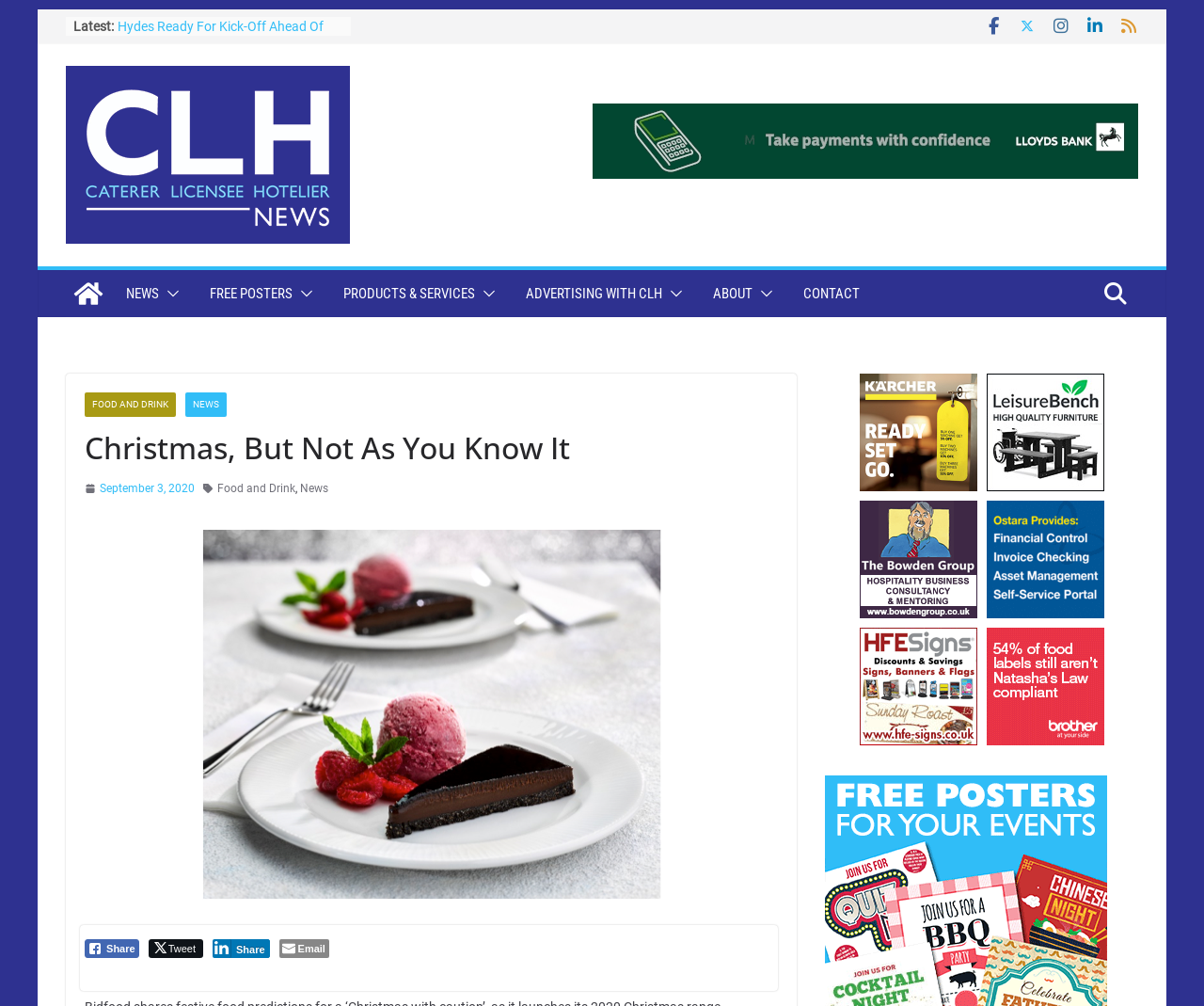Determine the bounding box coordinates of the section to be clicked to follow the instruction: "Read the latest news". The coordinates should be given as four float numbers between 0 and 1, formatted as [left, top, right, bottom].

[0.061, 0.019, 0.095, 0.034]